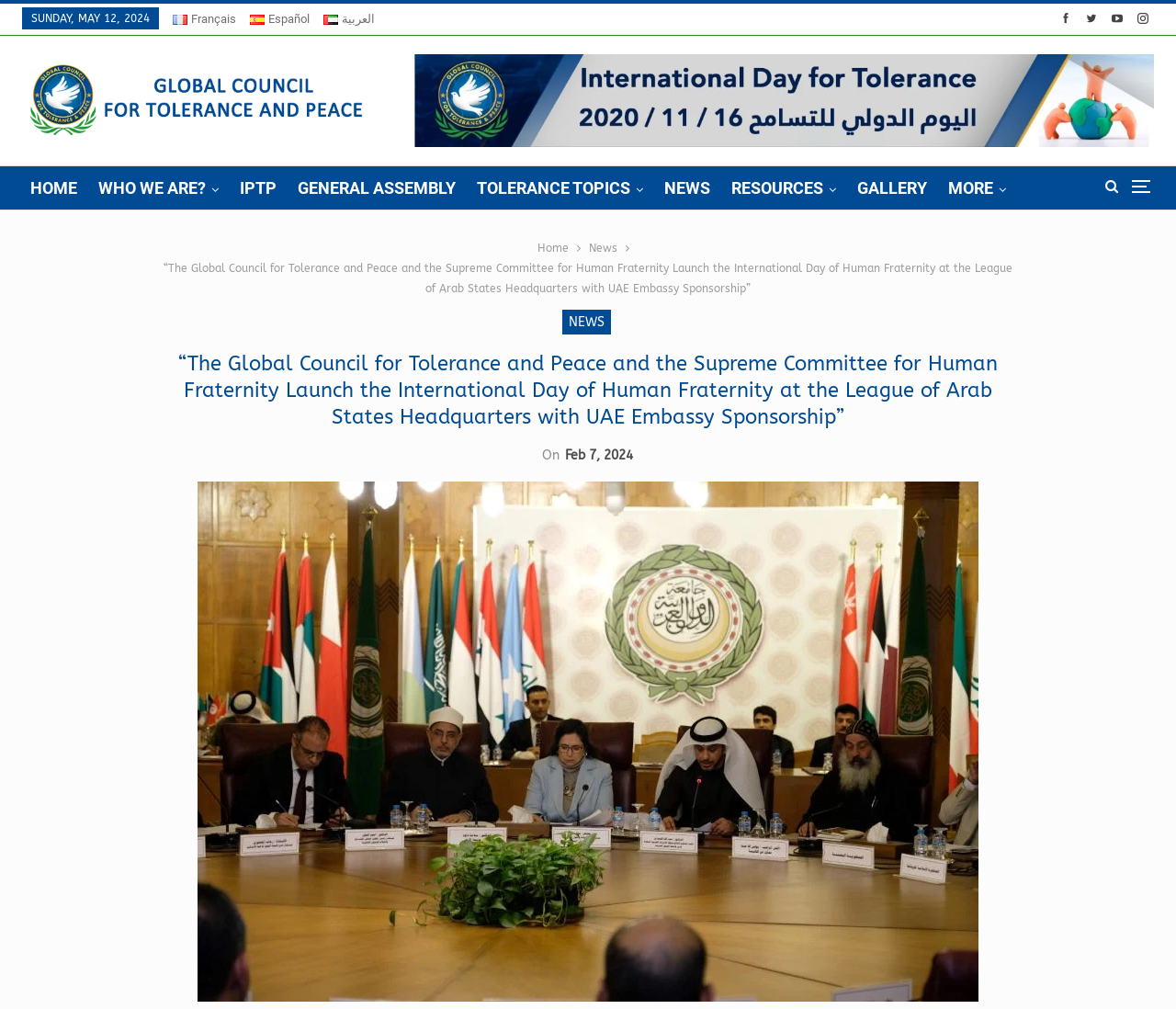What is the category of the news article?
Give a detailed response to the question by analyzing the screenshot.

I found the news article in the middle of the webpage, and above it, there is a link with the text 'NEWS', so I assume that the category of the news article is 'News'.